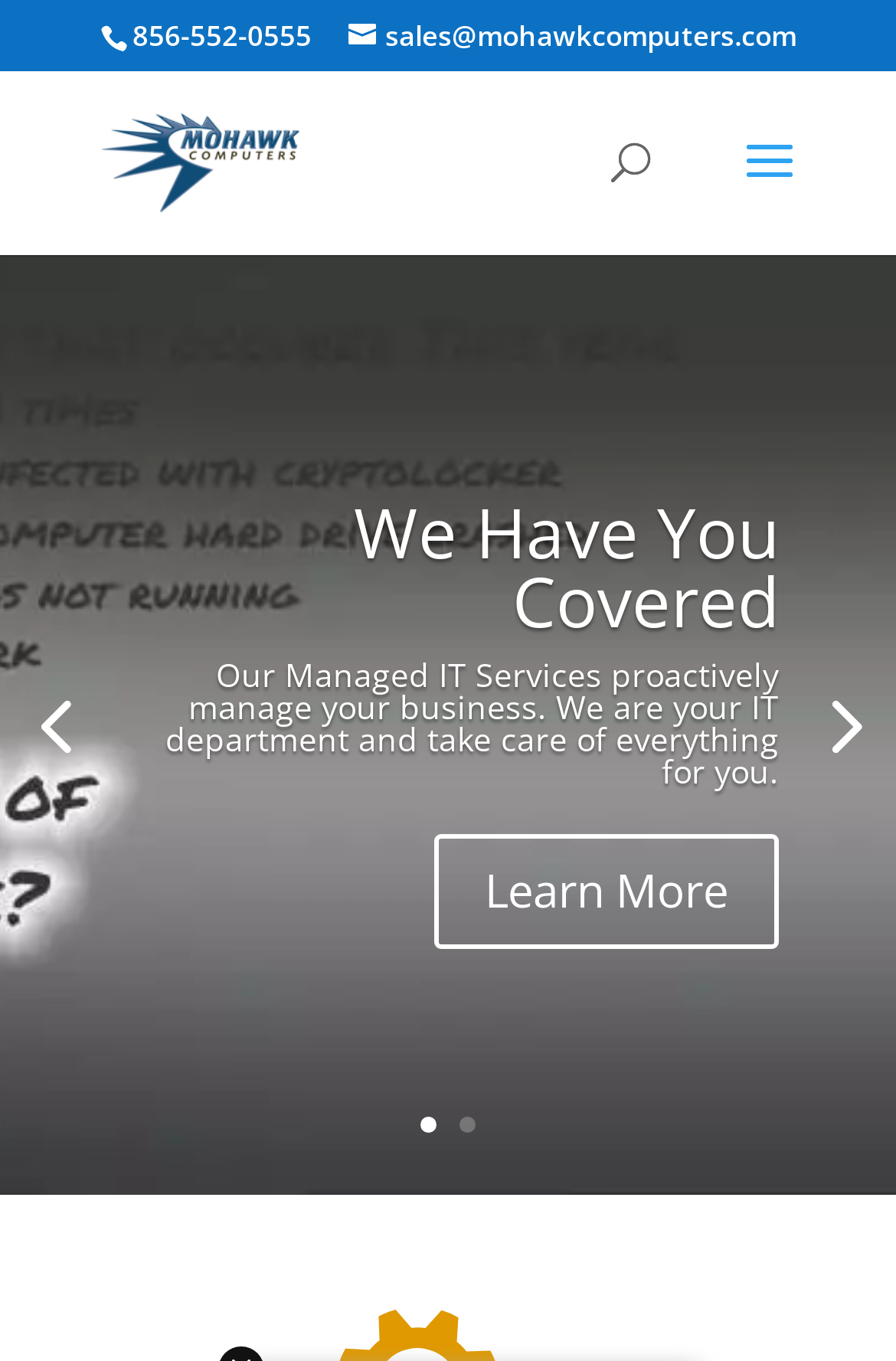Determine the bounding box for the UI element that matches this description: "Learn More".

[0.485, 0.613, 0.87, 0.698]